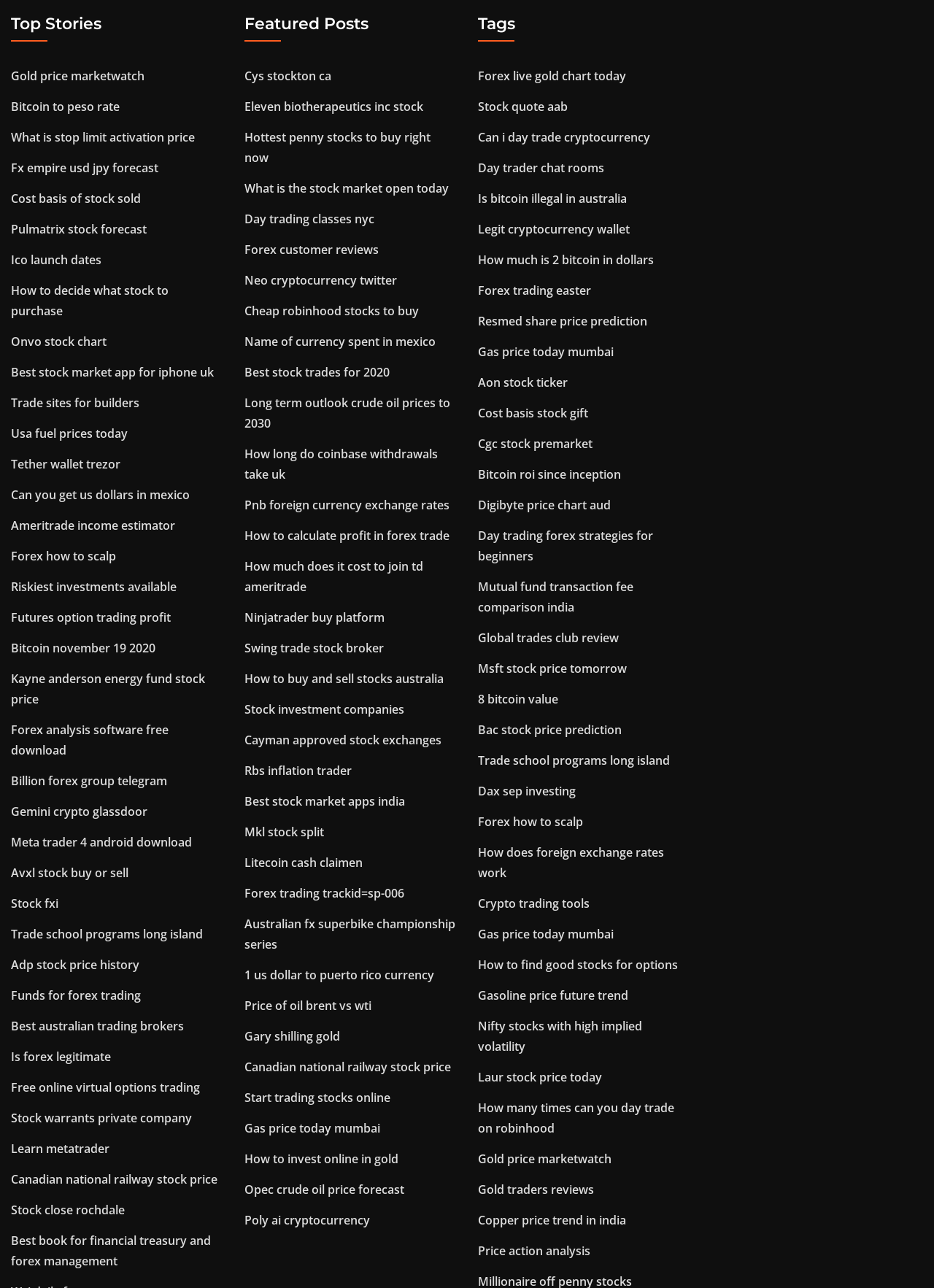By analyzing the image, answer the following question with a detailed response: How many links are in the 'Top Stories' section?

There are 31 links in the 'Top Stories' section, ranging from 'Gold price marketwatch' to 'Best book for financial treasury and forex management'.